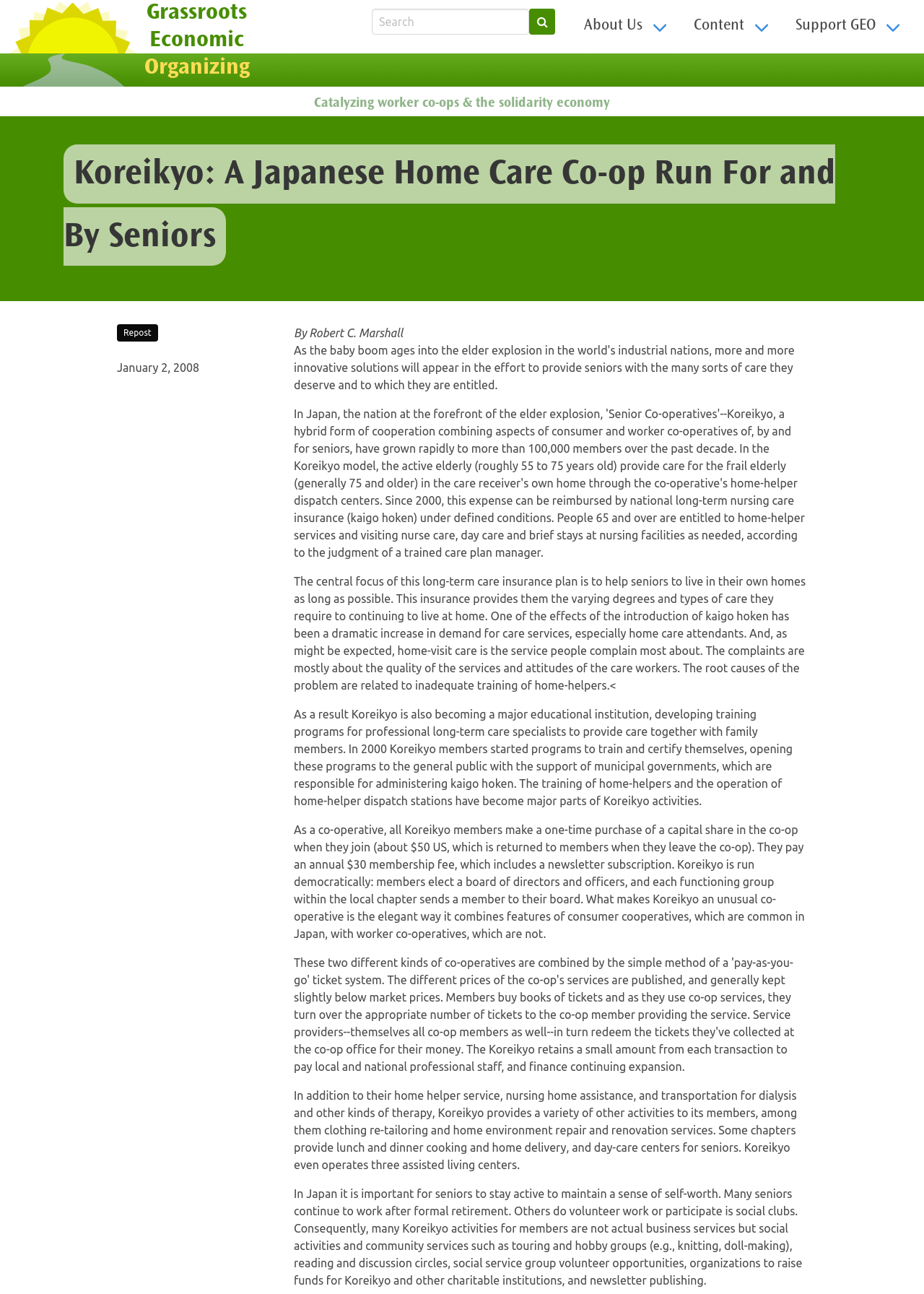What is the focus of Koreikyo's long-term care insurance plan?
Give a single word or phrase answer based on the content of the image.

Helping seniors live at home